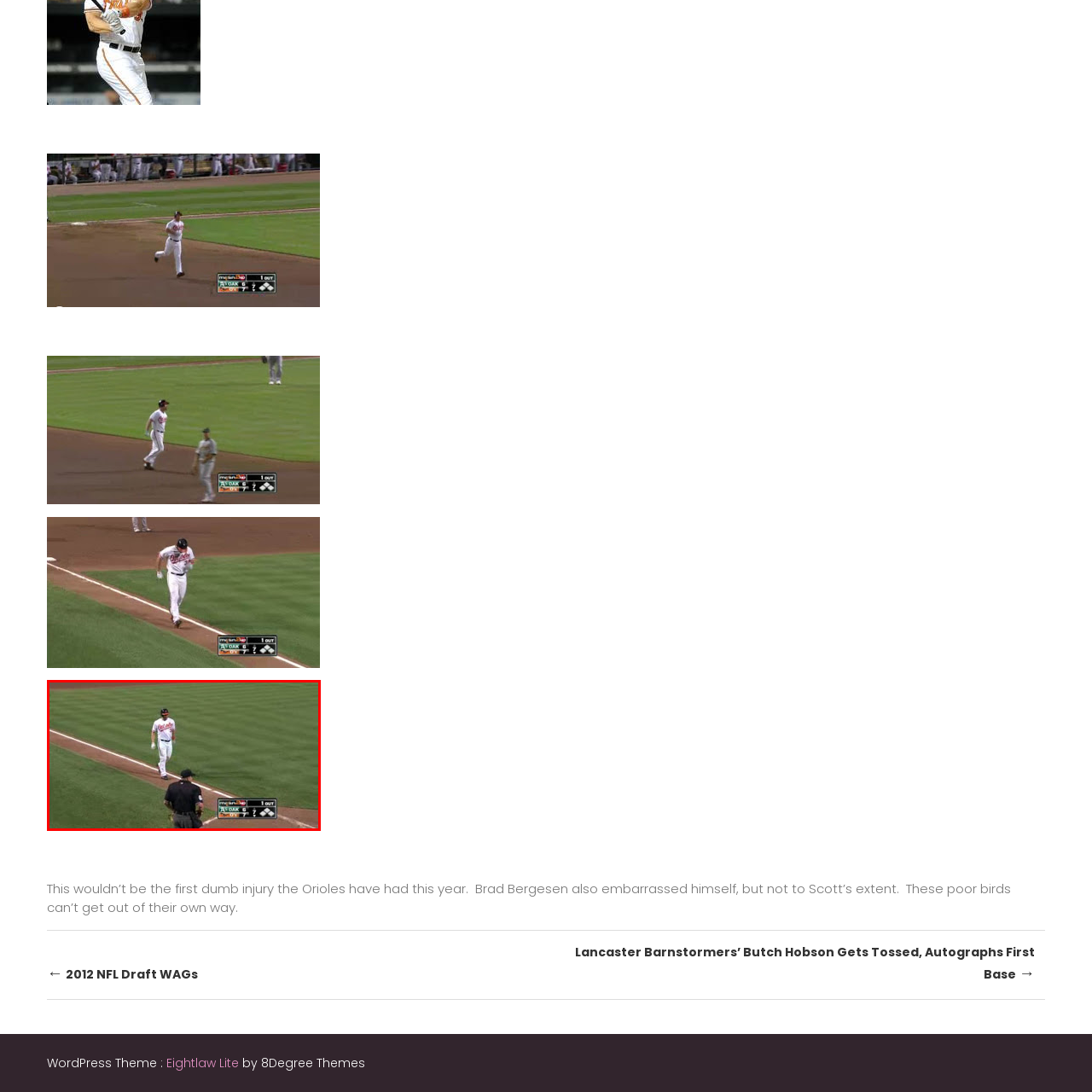Examine the section enclosed by the red box and give a brief answer to the question: How many outs are there in the current inning?

1